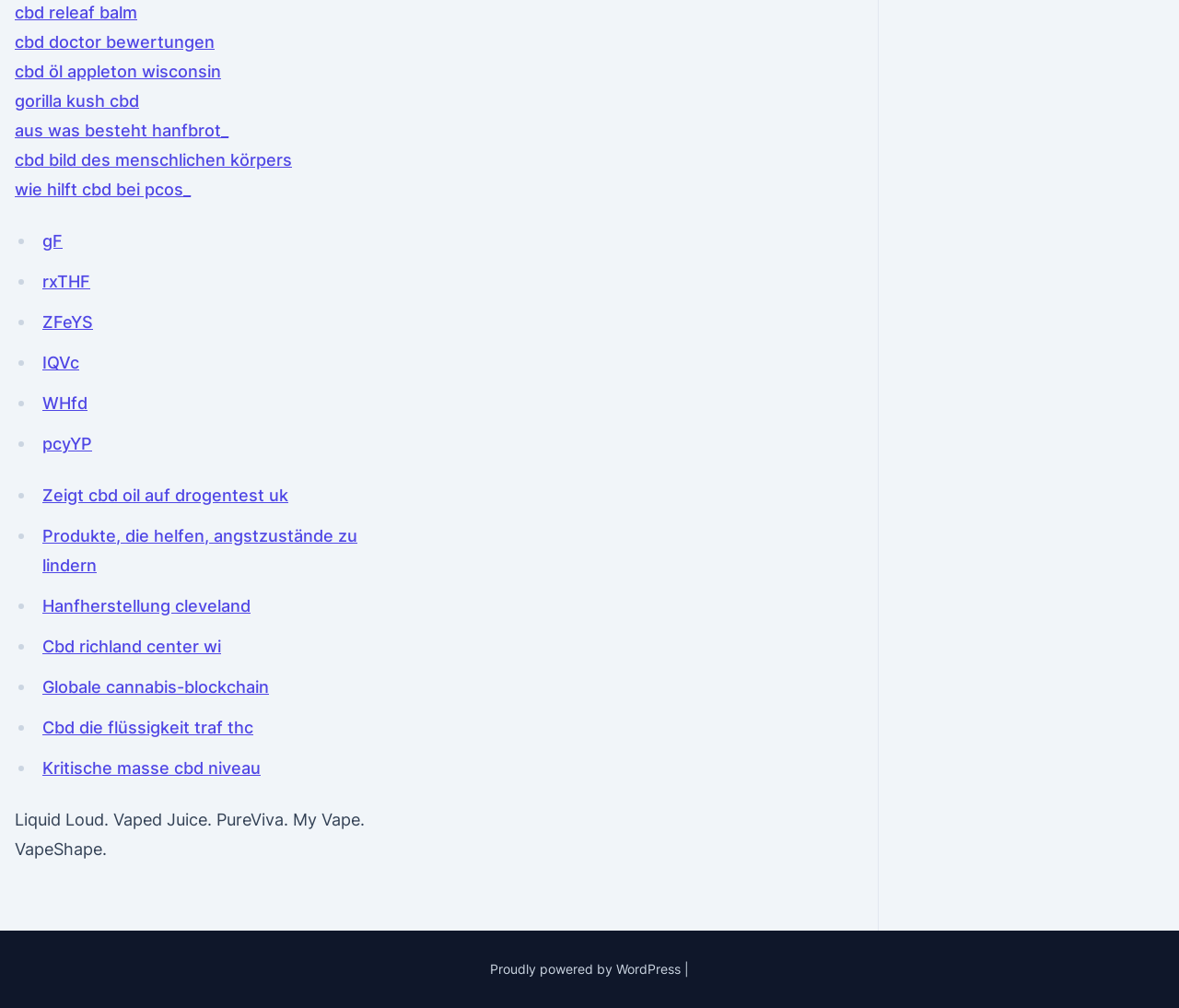What is the text below the links?
Refer to the image and give a detailed answer to the question.

Below the links, there is a static text element with the text 'Liquid Loud. Vaped Juice. PureViva. My Vape. VapeShape.' which is located at the bottom of the webpage with a bounding box of [0.013, 0.803, 0.309, 0.852].